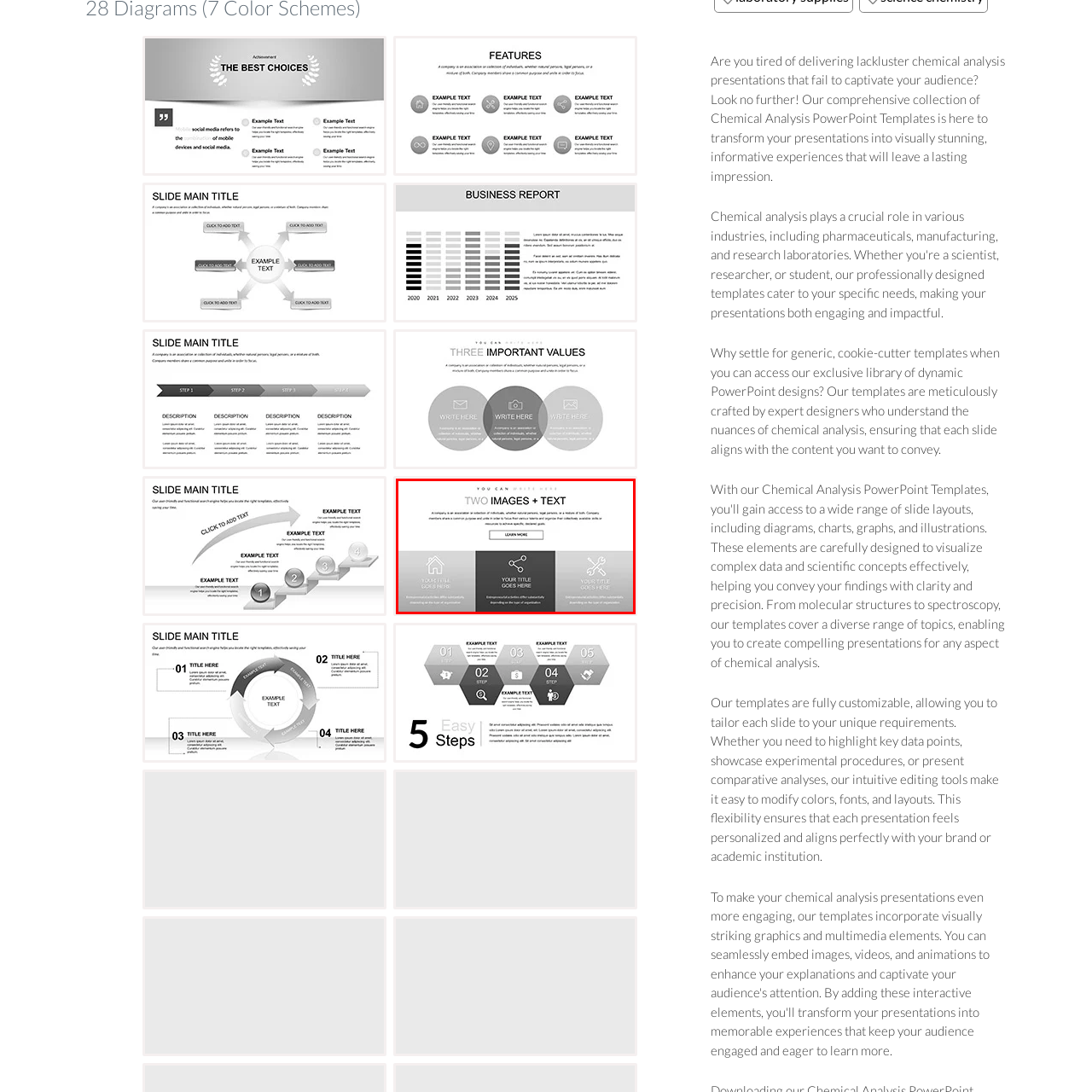How many image sections are there?
Direct your attention to the image marked by the red bounding box and answer the question with a single word or phrase.

Two